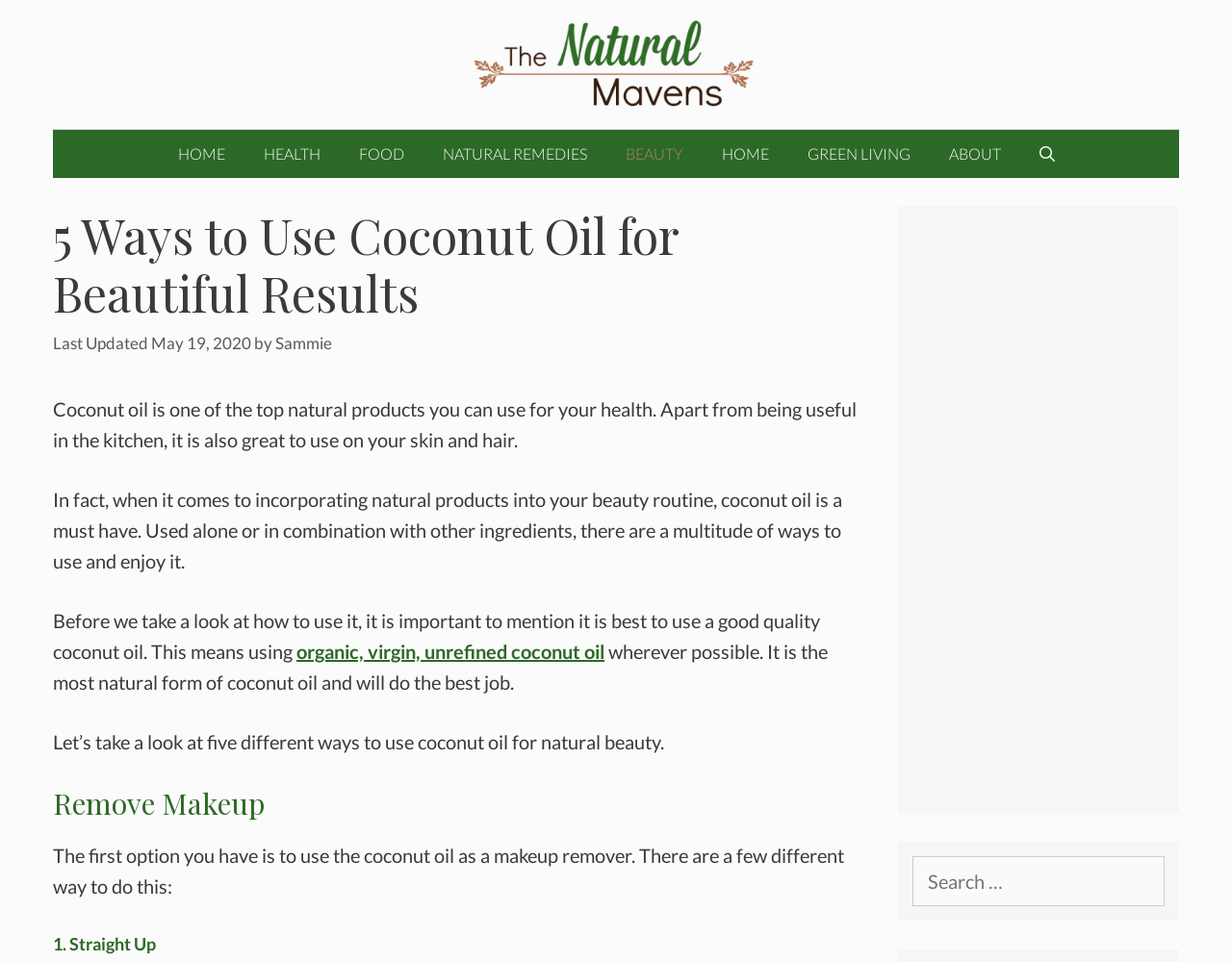What is the date of the article?
Refer to the screenshot and respond with a concise word or phrase.

May 19, 2020